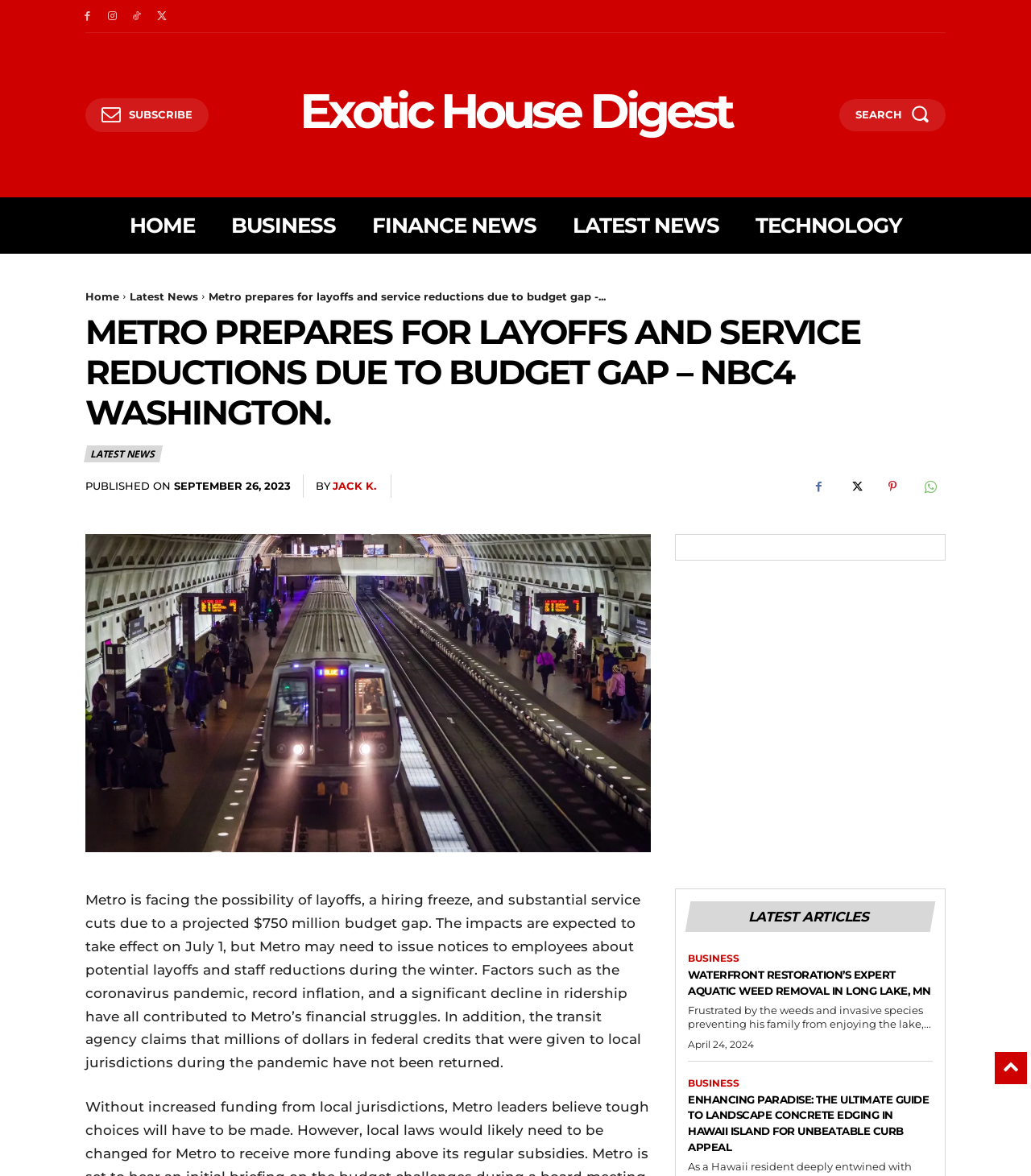Please answer the following question as detailed as possible based on the image: 
What is the date of the article?

I obtained this information by looking at the 'PUBLISHED ON' section of the article, which displays the date 'SEPTEMBER 26, 2023'. This is a common way for websites to indicate the publication date of an article.